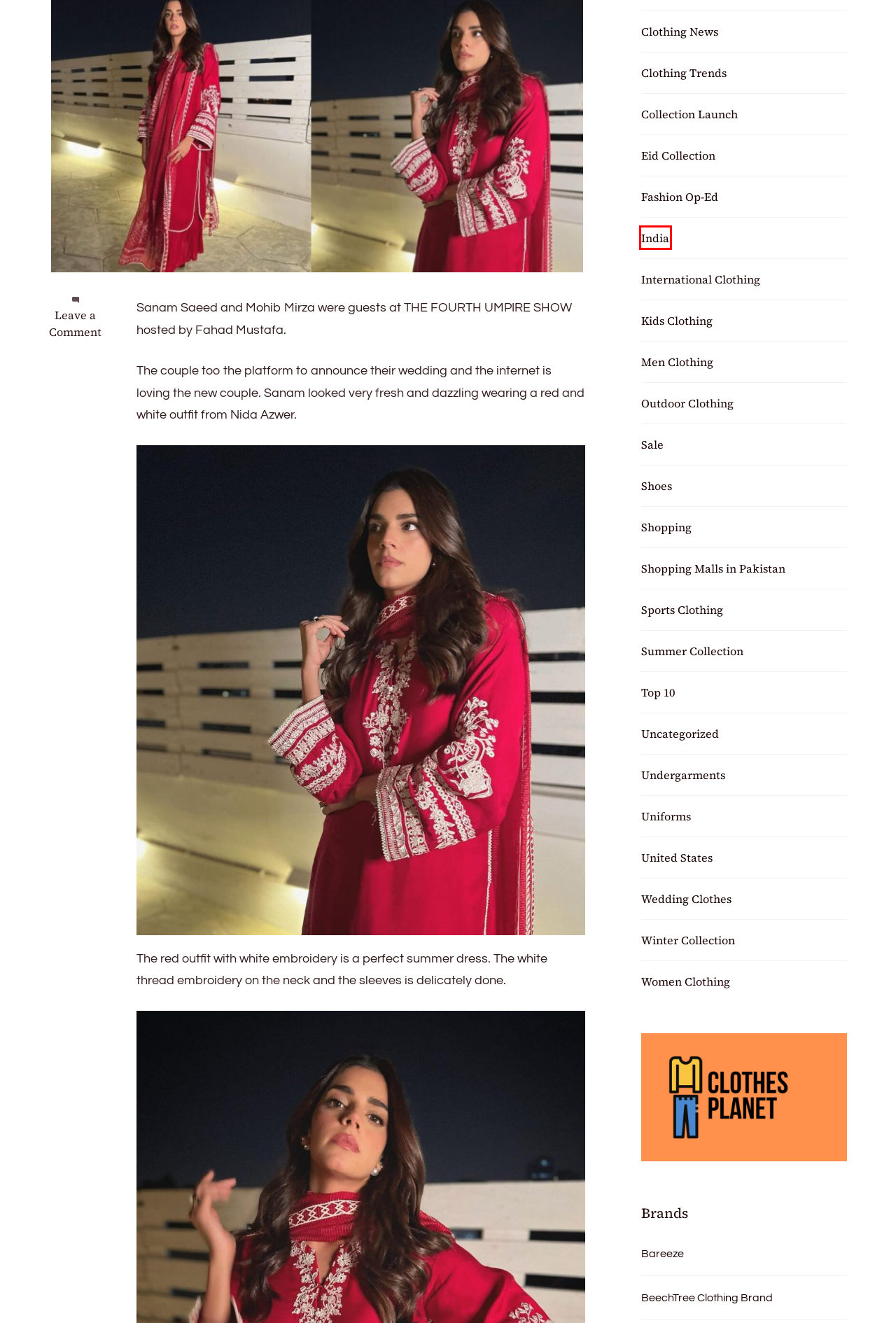You are given a screenshot of a webpage with a red rectangle bounding box. Choose the best webpage description that matches the new webpage after clicking the element in the bounding box. Here are the candidates:
A. Kids Clothing - Clothes Planet
B. Outdoor Clothing - Clothes Planet
C. Wedding Clothes - Clothes Planet
D. Collection Launch - Clothes Planet
E. Women Clothing - Clothes Planet
F. India - Clothes Planet
G. Fashion Op-Ed - Clothes Planet
H. Shopping - Clothes Planet

F